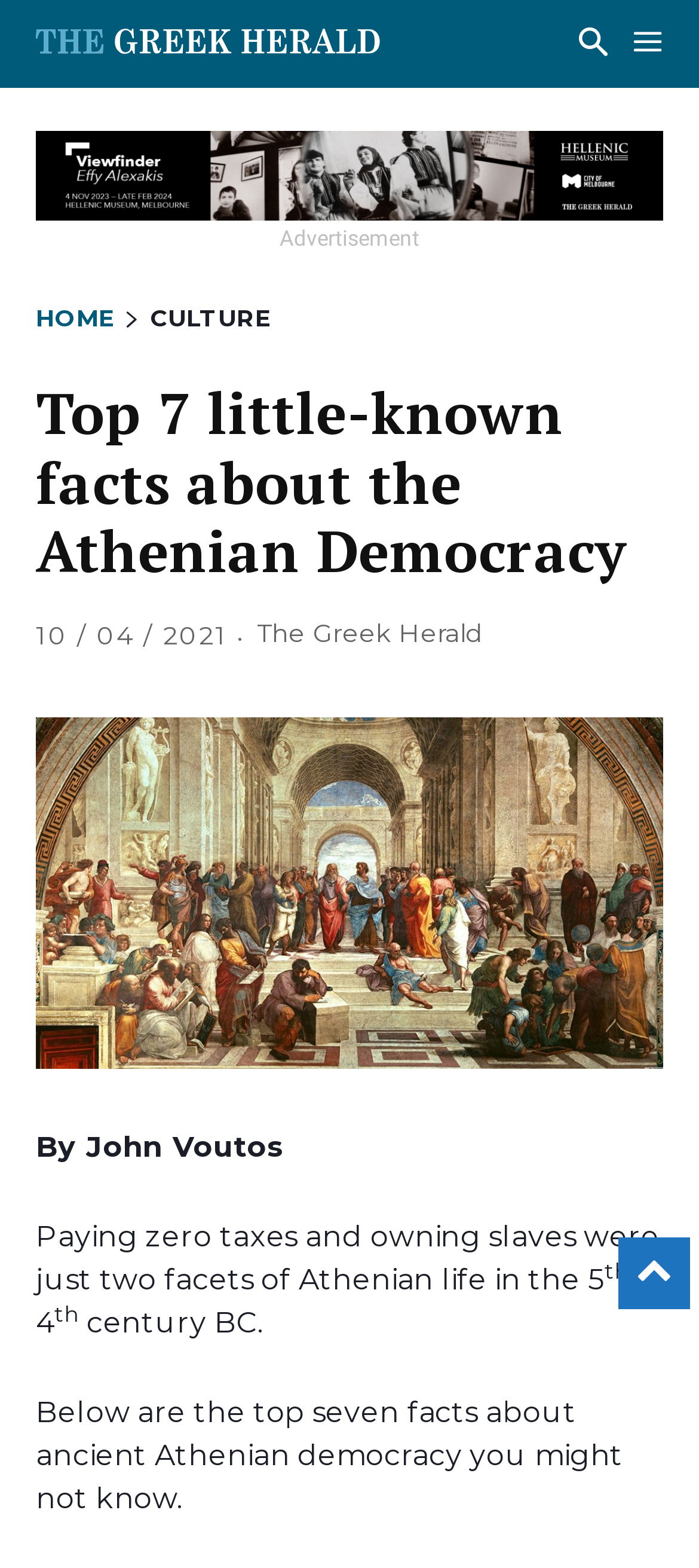Respond with a single word or short phrase to the following question: 
Who is the author of the article?

John Voutos